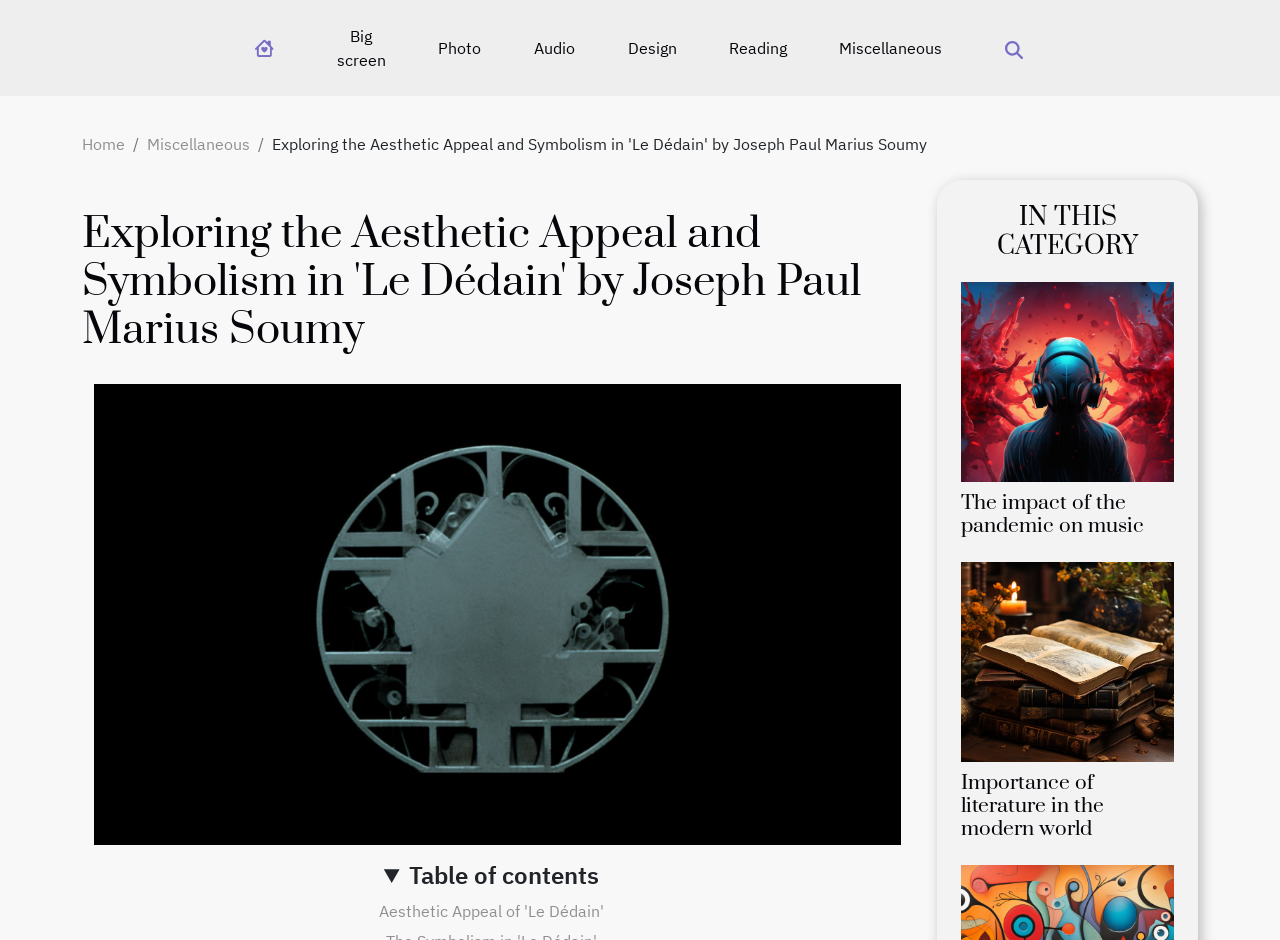Please mark the bounding box coordinates of the area that should be clicked to carry out the instruction: "Read the 'Importance of literature in the modern world' article".

[0.751, 0.819, 0.862, 0.895]